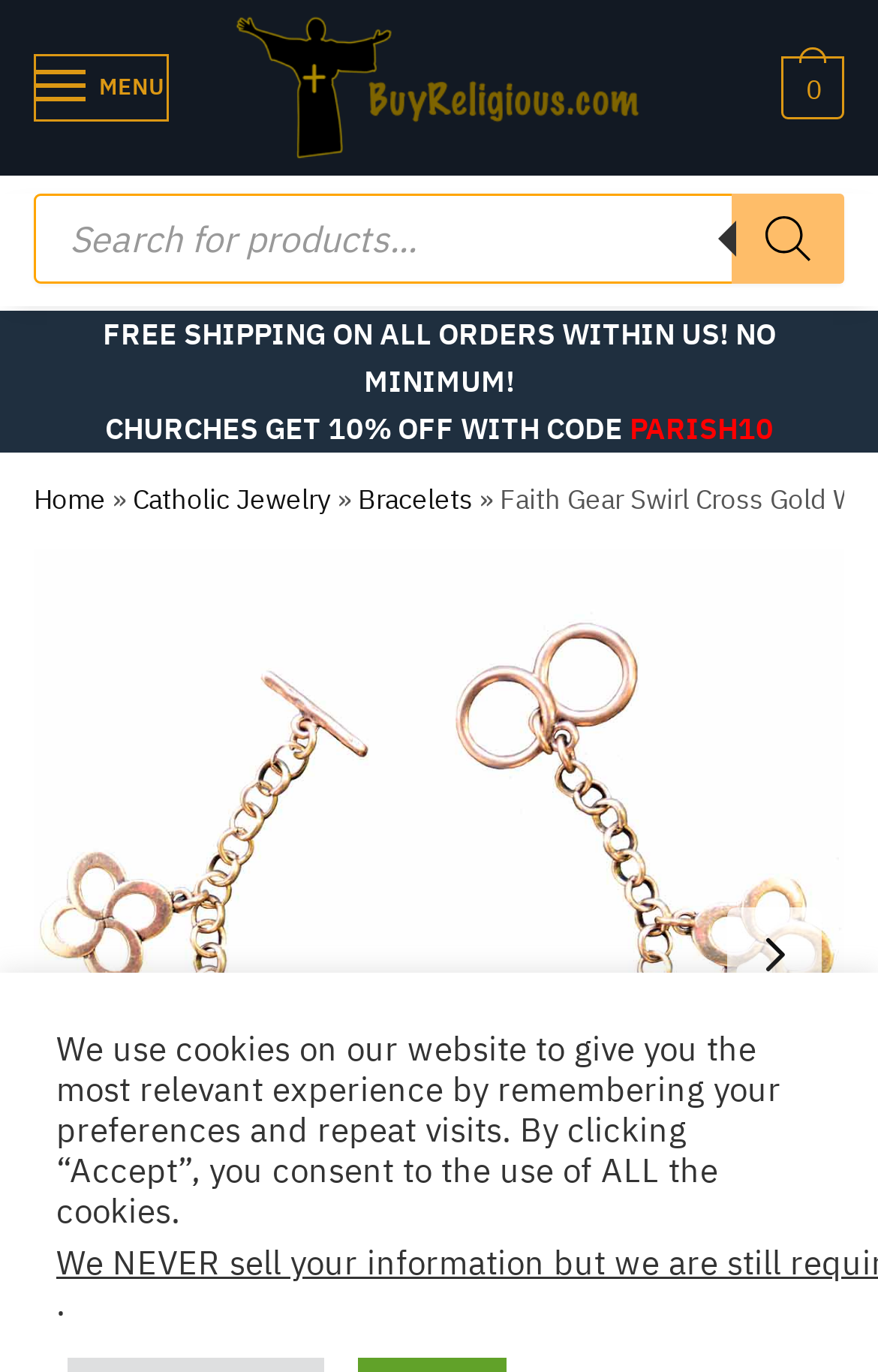Determine the bounding box coordinates of the UI element that matches the following description: "parent_node: Products search aria-label="Search"". The coordinates should be four float numbers between 0 and 1 in the format [left, top, right, bottom].

[0.833, 0.141, 0.962, 0.207]